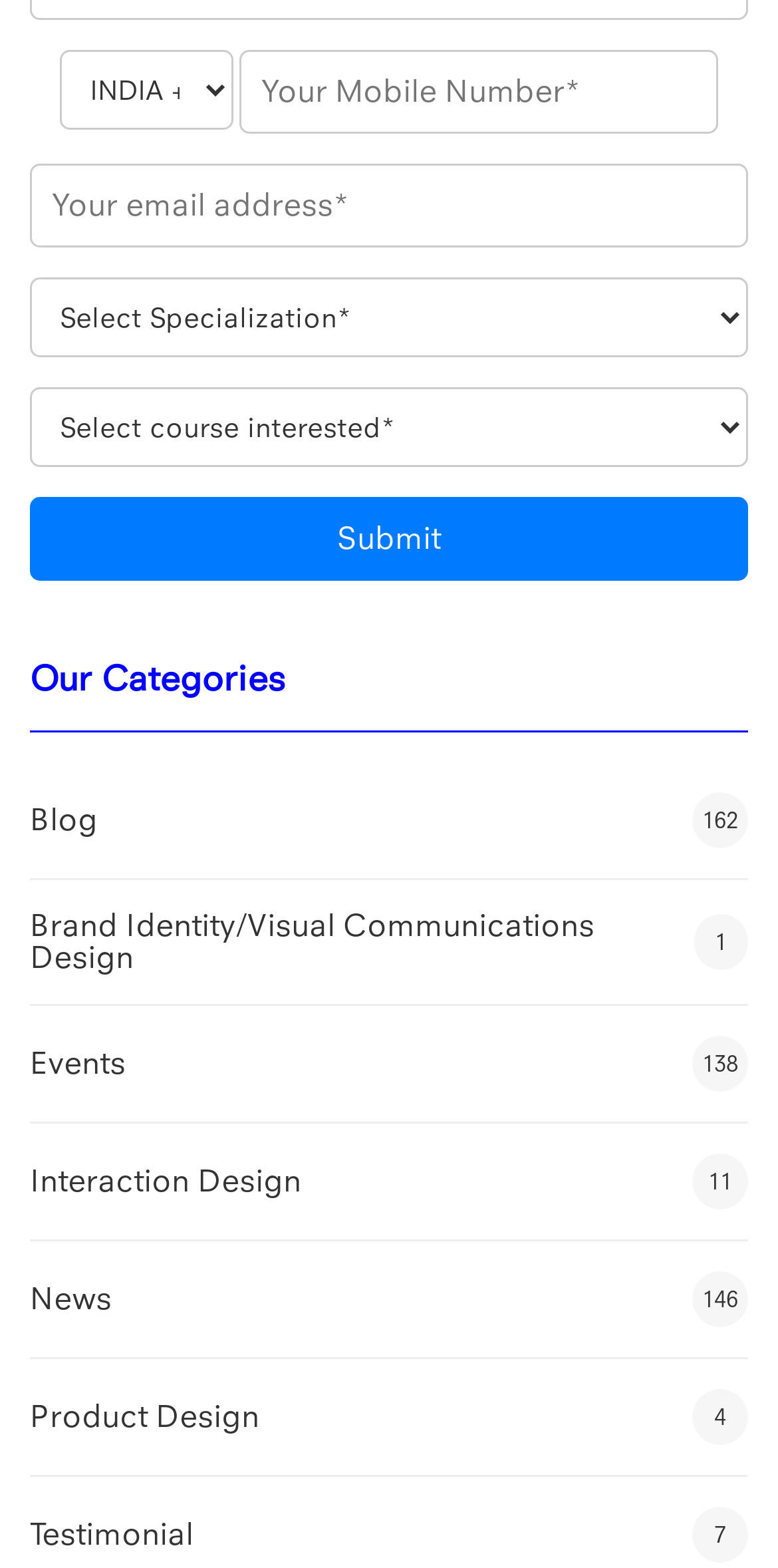Identify the bounding box for the described UI element. Provide the coordinates in (top-left x, top-left y, bottom-right x, bottom-right y) format with values ranging from 0 to 1: Blog 162

[0.038, 0.505, 0.962, 0.541]